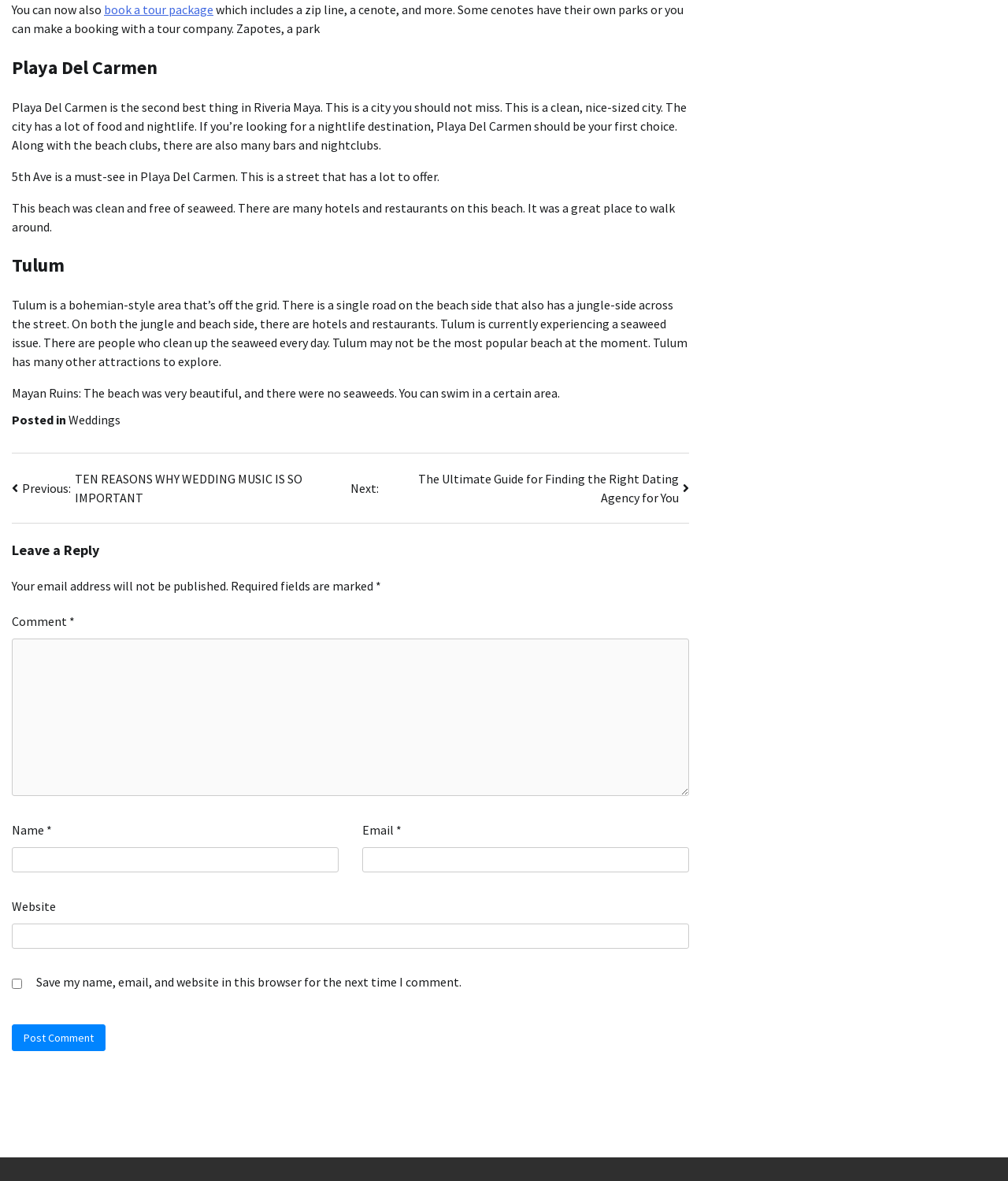Can you identify the bounding box coordinates of the clickable region needed to carry out this instruction: 'Learn about your rights before getting a loan'? The coordinates should be four float numbers within the range of 0 to 1, stated as [left, top, right, bottom].

None